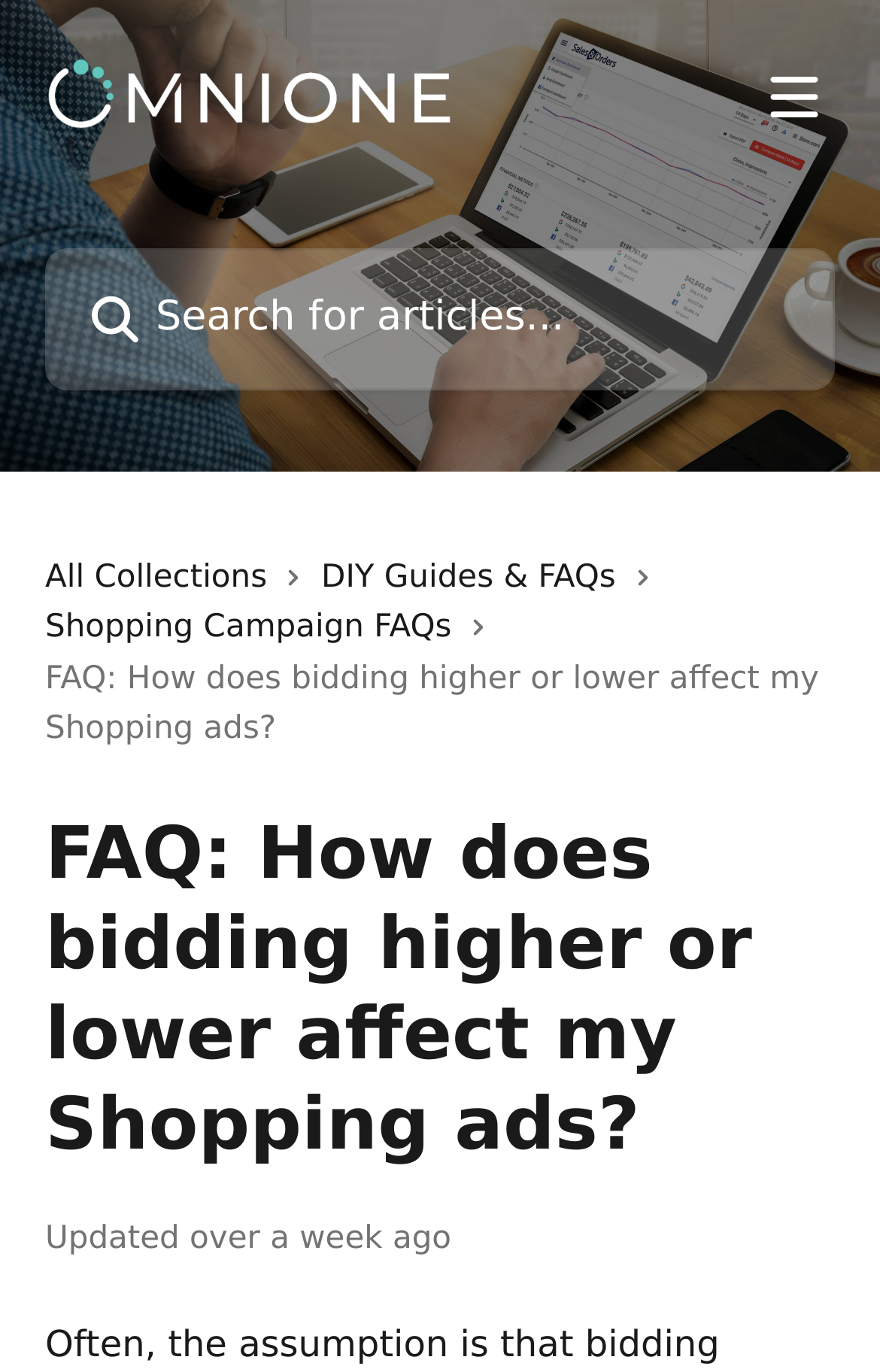What is the purpose of the textbox?
Please give a detailed and elaborate explanation in response to the question.

The textbox is located below the header and has a placeholder text 'Search for articles...'. This suggests that the textbox is used for searching articles within the help center.